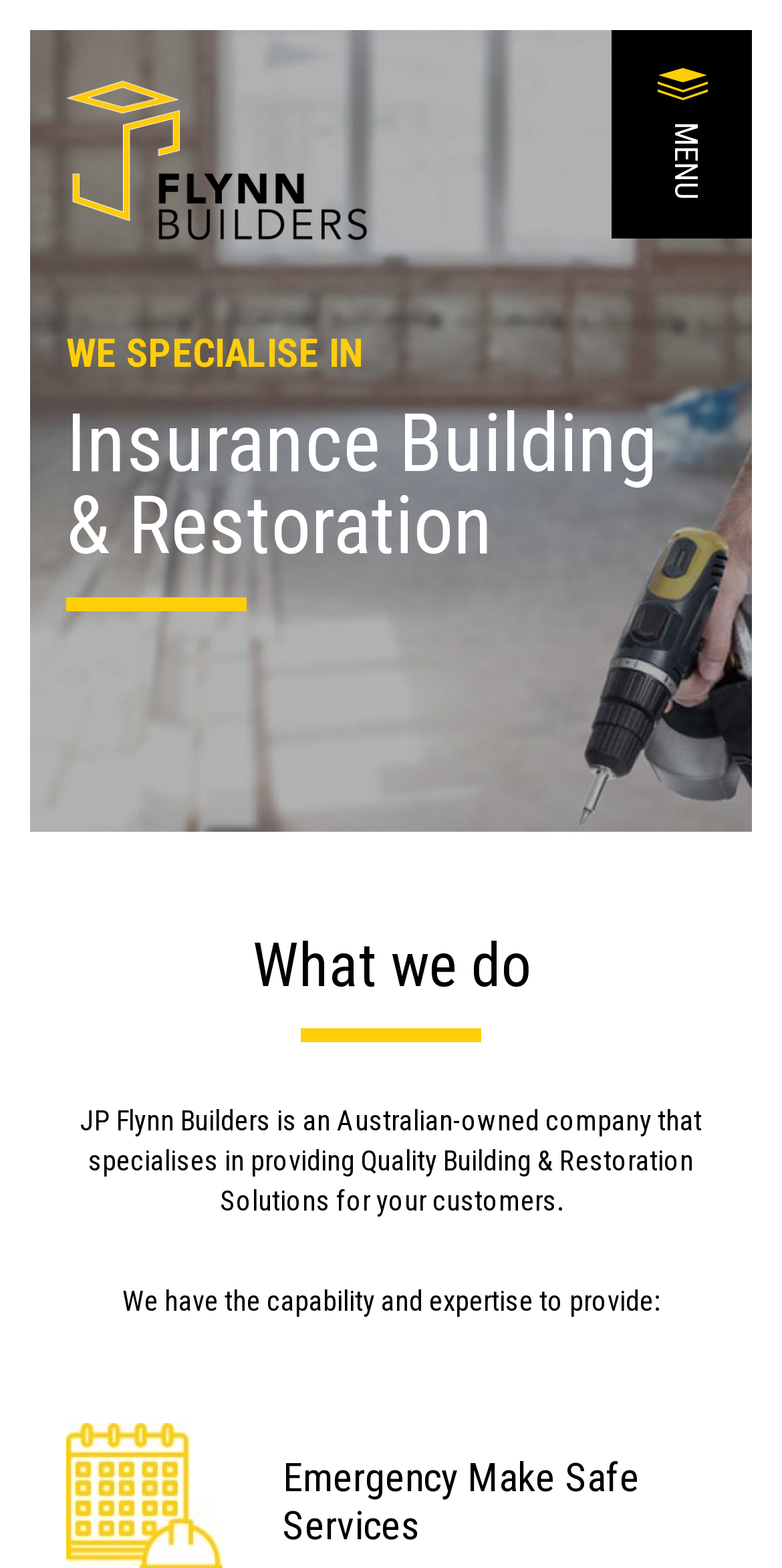Using the provided element description "parent_node: MENU", determine the bounding box coordinates of the UI element.

[0.085, 0.019, 0.469, 0.153]